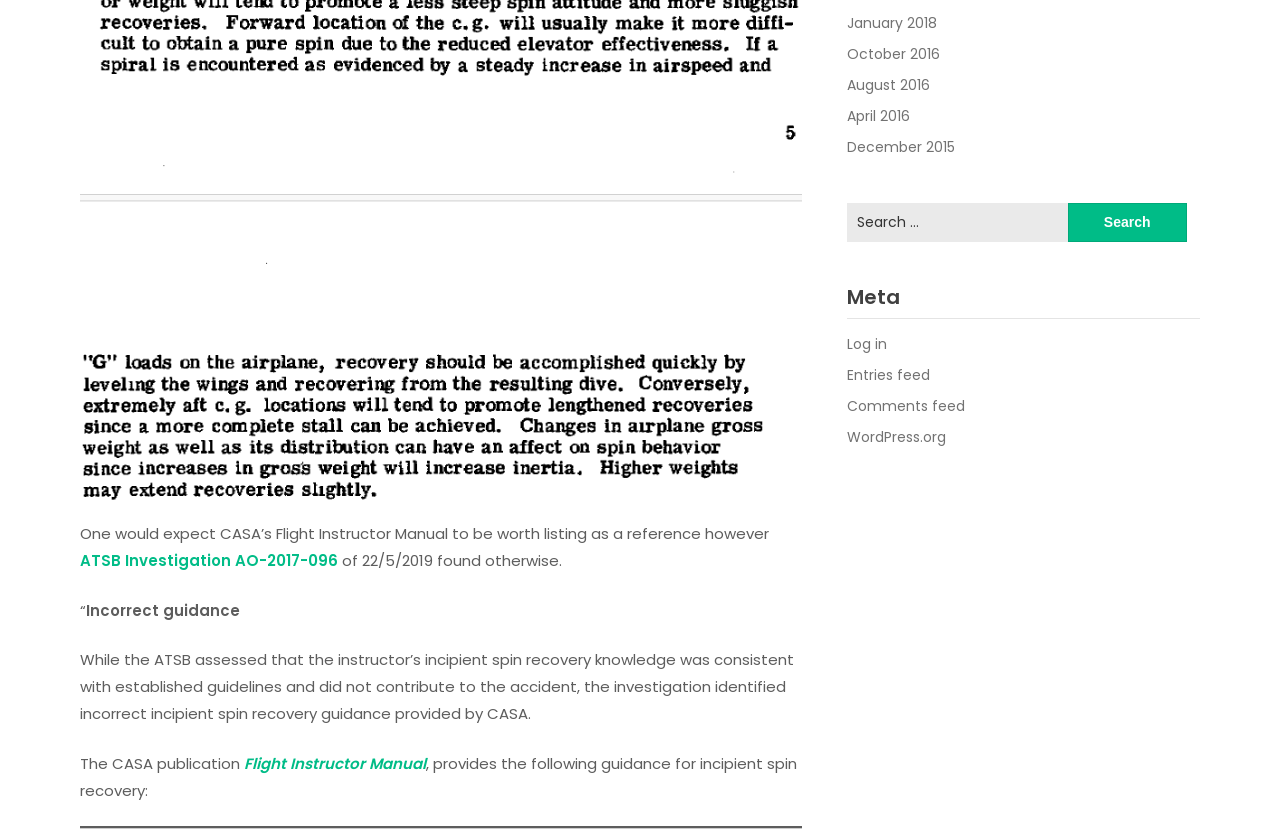Ascertain the bounding box coordinates for the UI element detailed here: "Entries feed". The coordinates should be provided as [left, top, right, bottom] with each value being a float between 0 and 1.

[0.661, 0.441, 0.726, 0.465]